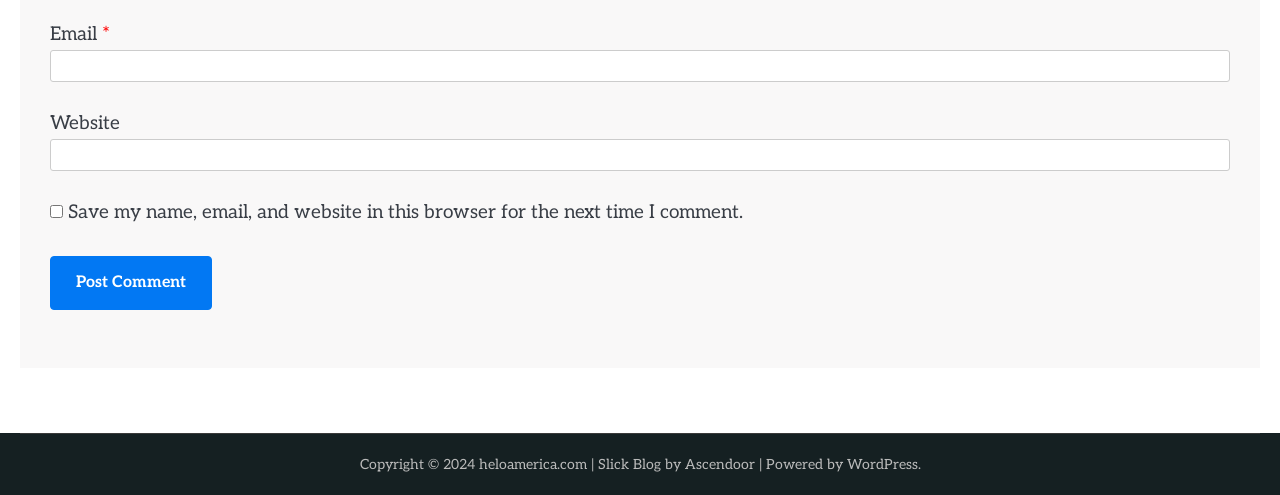What is the platform used to power the website?
Make sure to answer the question with a detailed and comprehensive explanation.

The website's footer section includes a link to 'WordPress', which suggests that WordPress is the platform used to power the website.